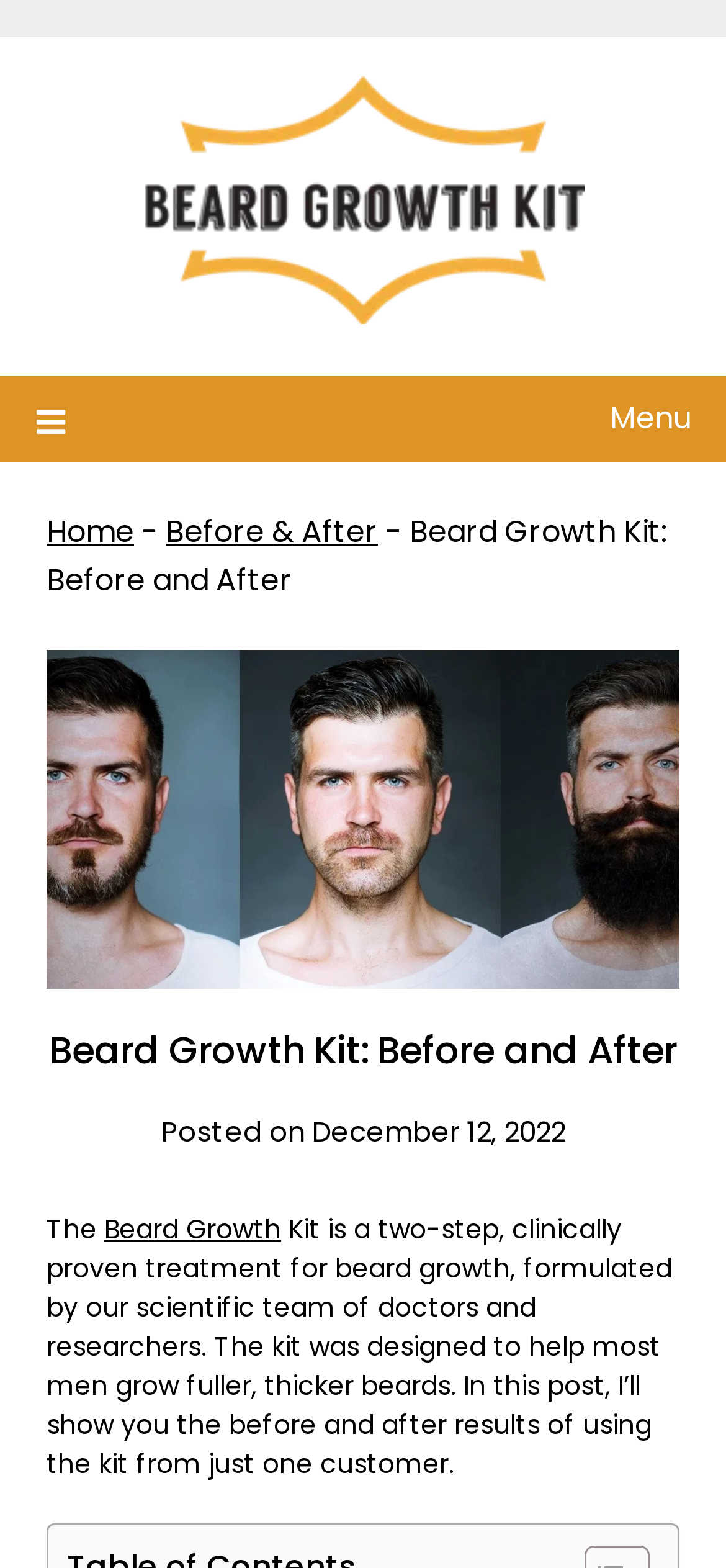What is the Beard Growth Kit designed to help men achieve?
Please give a detailed and elaborate answer to the question.

Based on the webpage content, the Beard Growth Kit is a two-step, clinically proven treatment for beard growth, formulated by a scientific team of doctors and researchers. The kit was designed to help most men grow fuller, thicker beards.